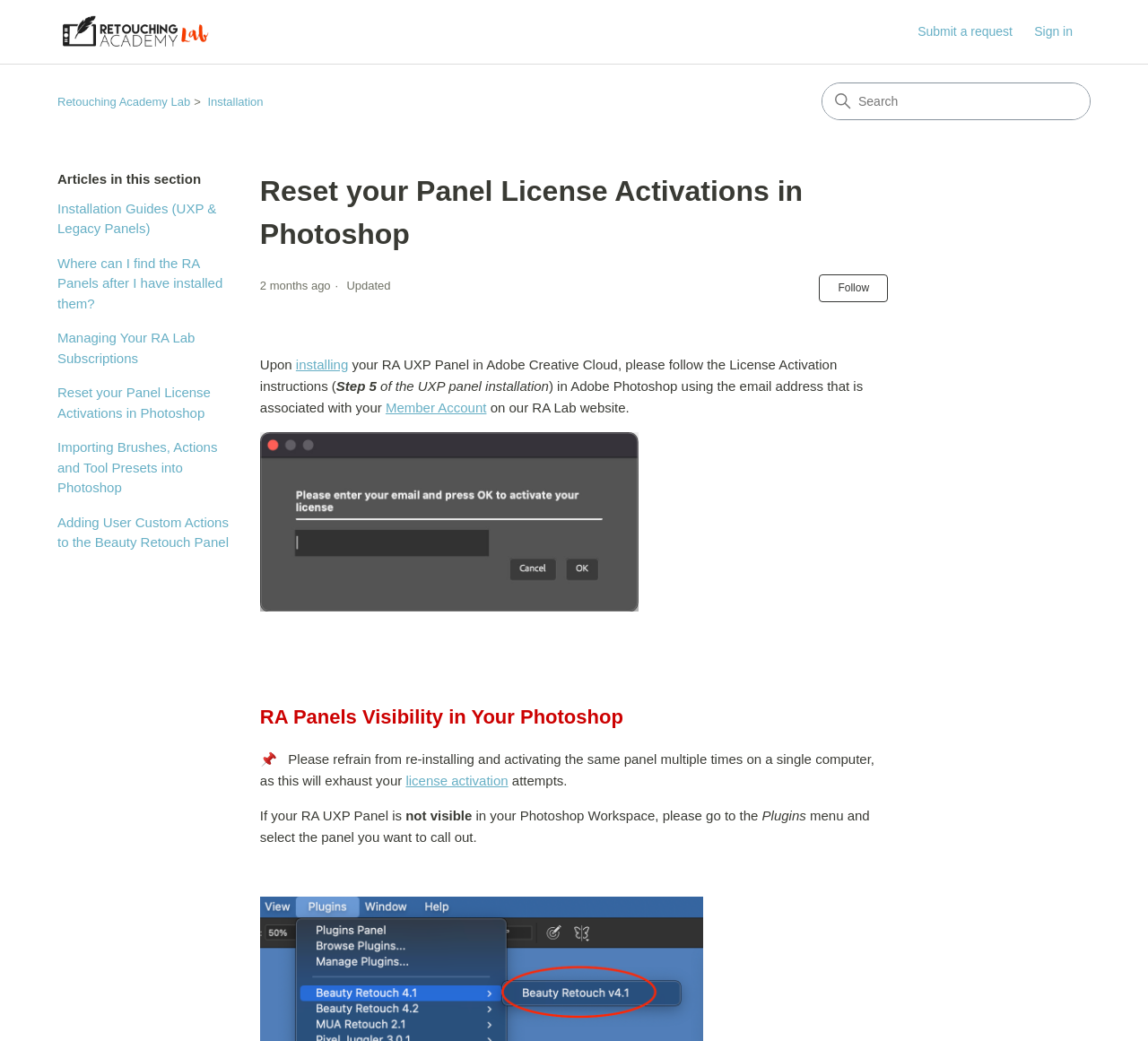Please locate the bounding box coordinates of the element that should be clicked to achieve the given instruction: "Search".

[0.716, 0.08, 0.949, 0.115]